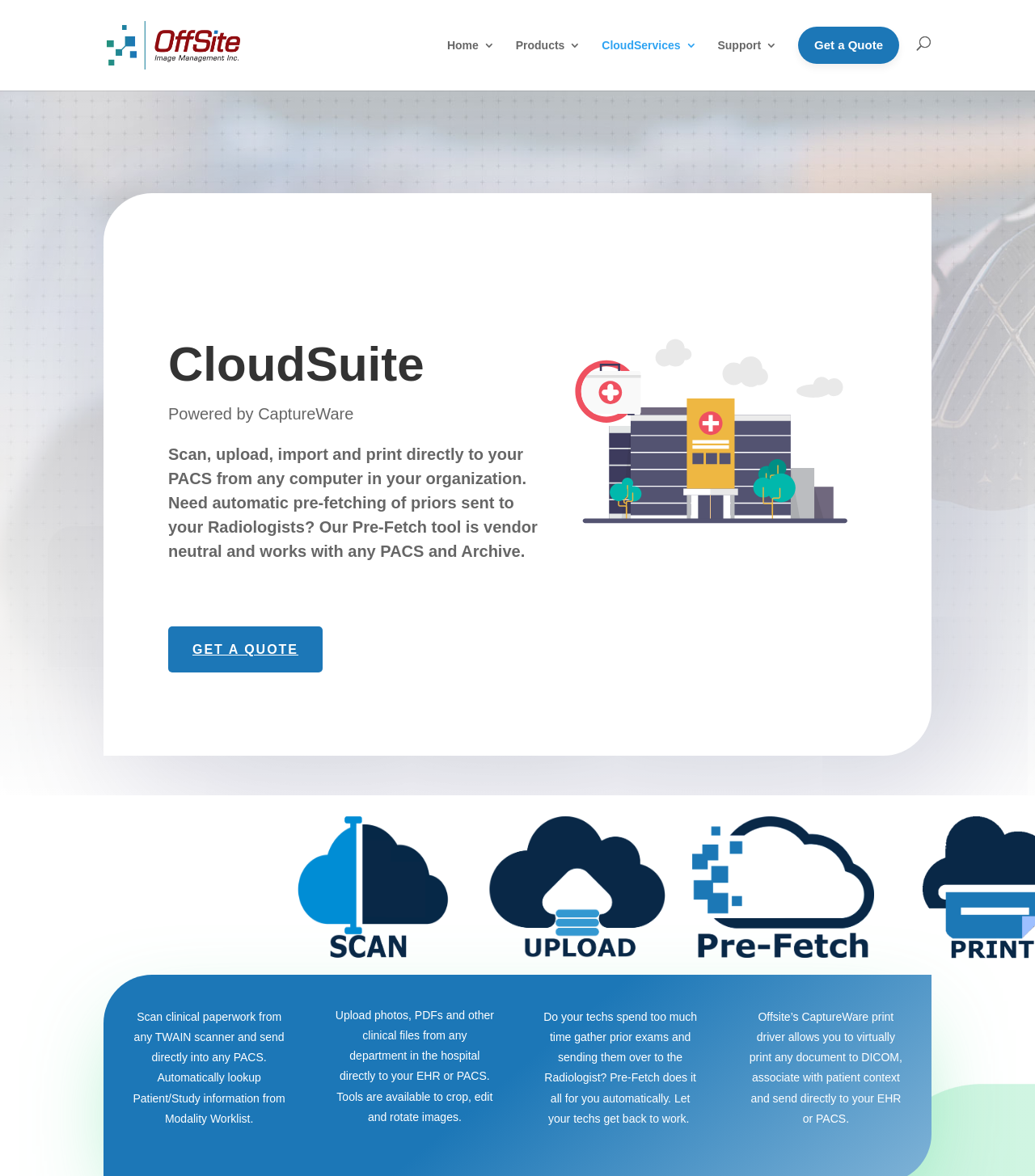Identify the bounding box coordinates for the UI element described as: "June 2012".

None